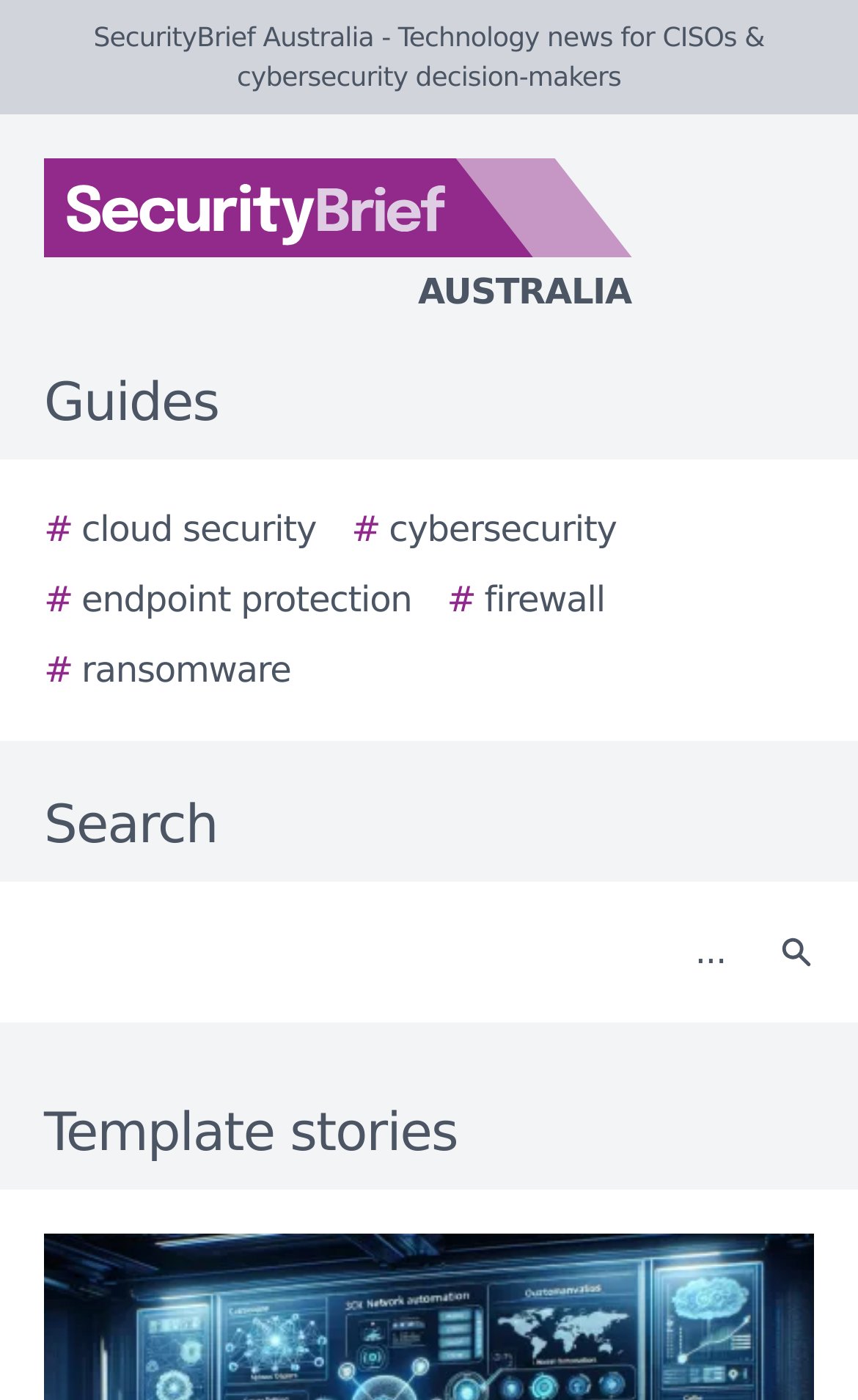Provide the bounding box coordinates in the format (top-left x, top-left y, bottom-right x, bottom-right y). All values are floating point numbers between 0 and 1. Determine the bounding box coordinate of the UI element described as: aria-label="Search"

[0.877, 0.642, 0.979, 0.718]